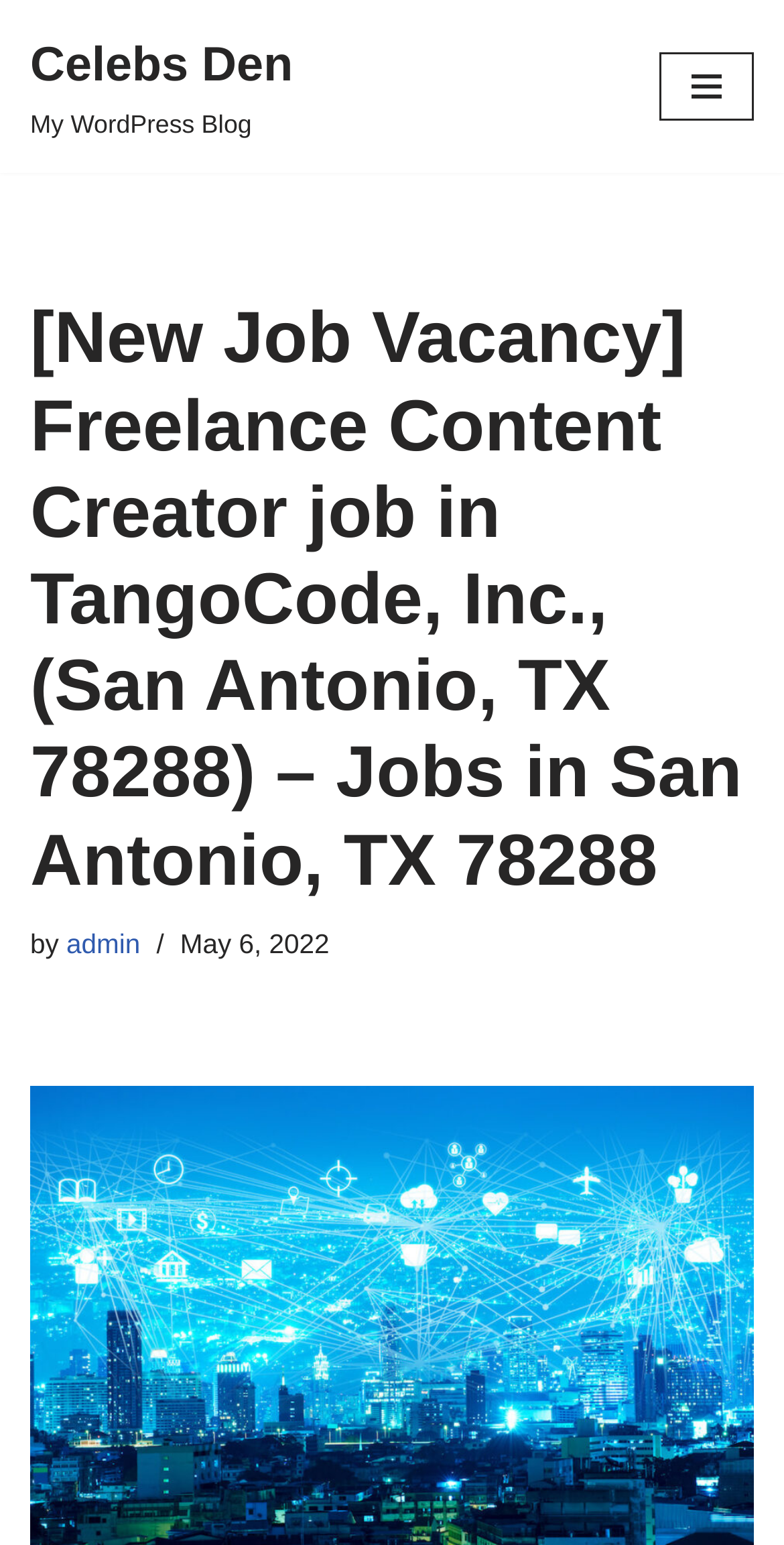What is the company name of the job vacancy?
Kindly give a detailed and elaborate answer to the question.

From the main heading, I can see that the company name of the job vacancy is 'TangoCode, Inc.'.